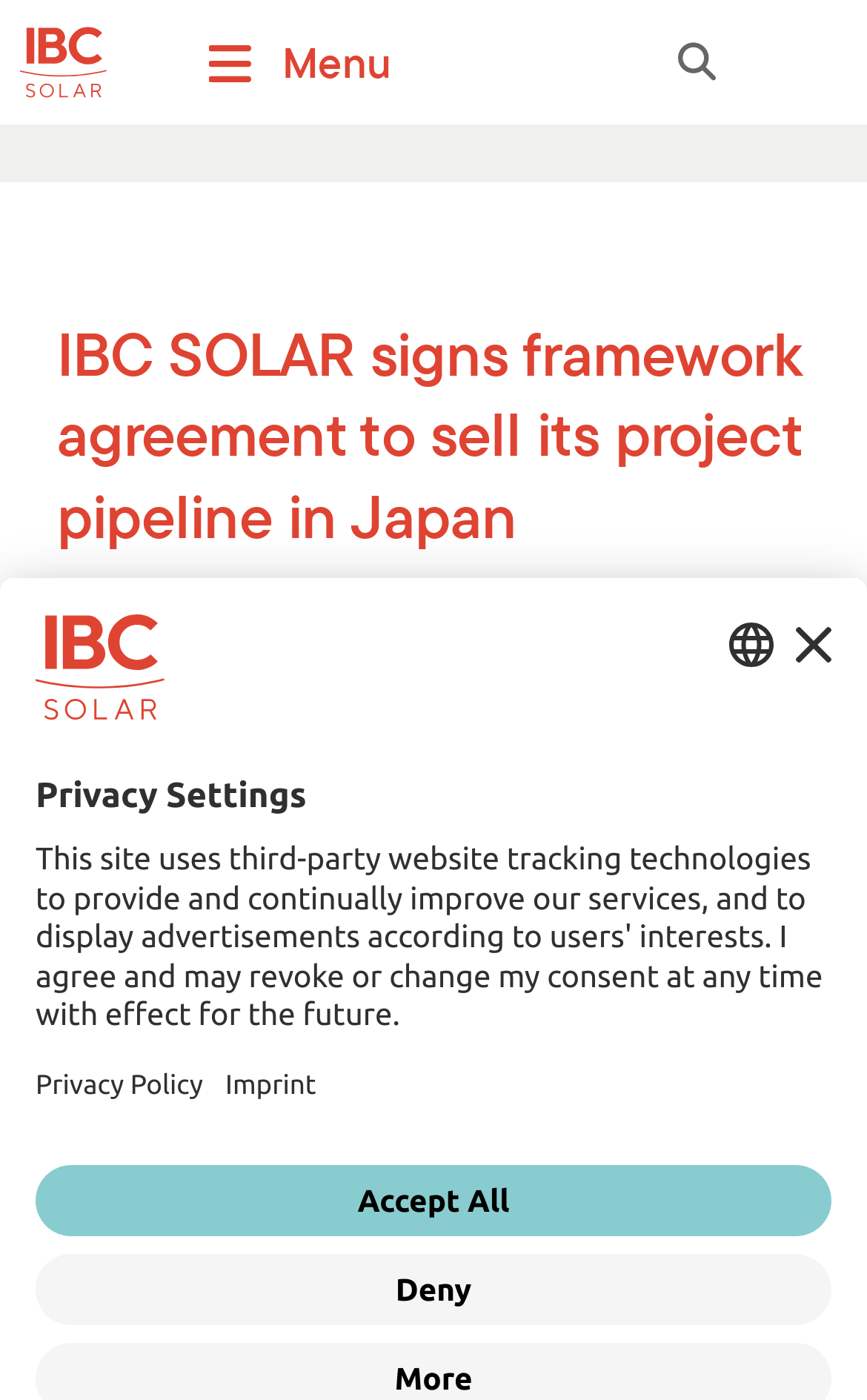Answer the question below using just one word or a short phrase: 
What is the language selection feature for?

To select language